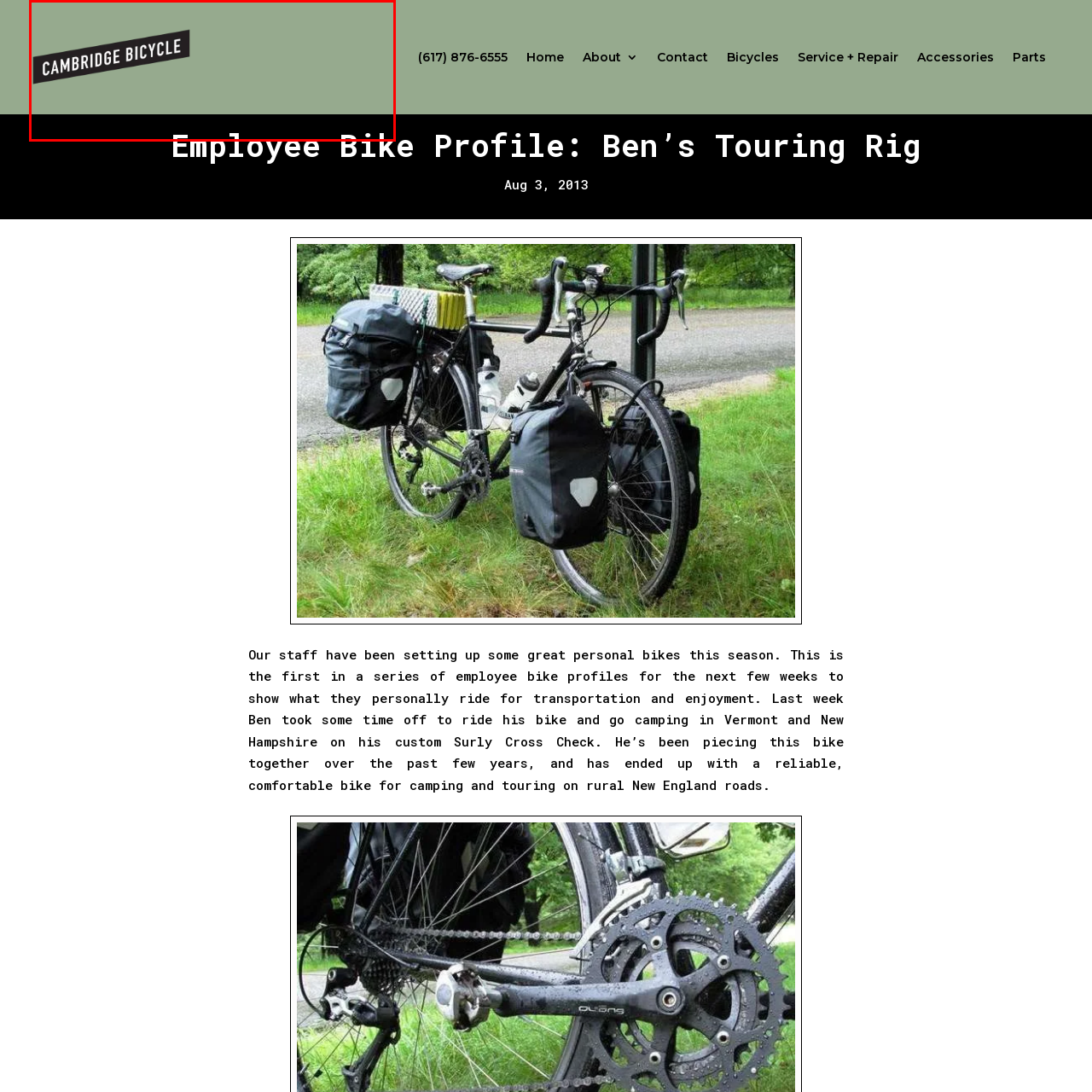Detail the scene within the red-bordered box in the image, including all relevant features and actions.

The image features a stylish graphic showcasing the branding for "Cambridge Bicycle" at the top, set against a muted green background. Below it, in a bold and modern font, the text "Employee Bike Profile" is prominently displayed, indicating a focus on personal cycling experiences and journeys of employees at the bike shop. This graphic serves as an eye-catching introduction to a narrative about employee bicycles, highlighting the connection between the shop's staff and their passion for cycling. The design complements the bike shop's ethos of community and outdoor adventure, setting the stage for a profile of an employee's unique biking setup.